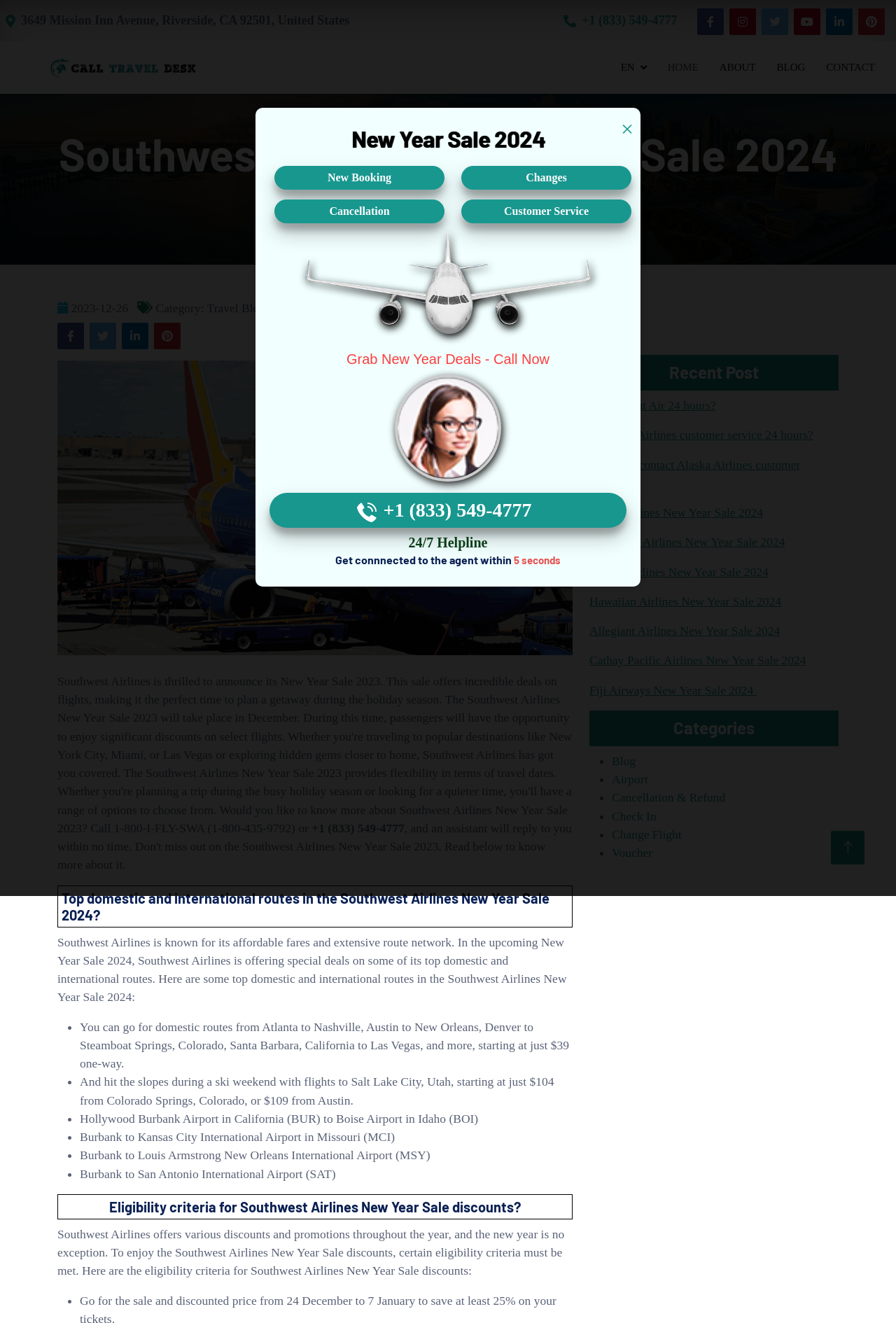Respond with a single word or phrase for the following question: 
What is the phone number to call for travel desk?

+1 (833) 549-4777